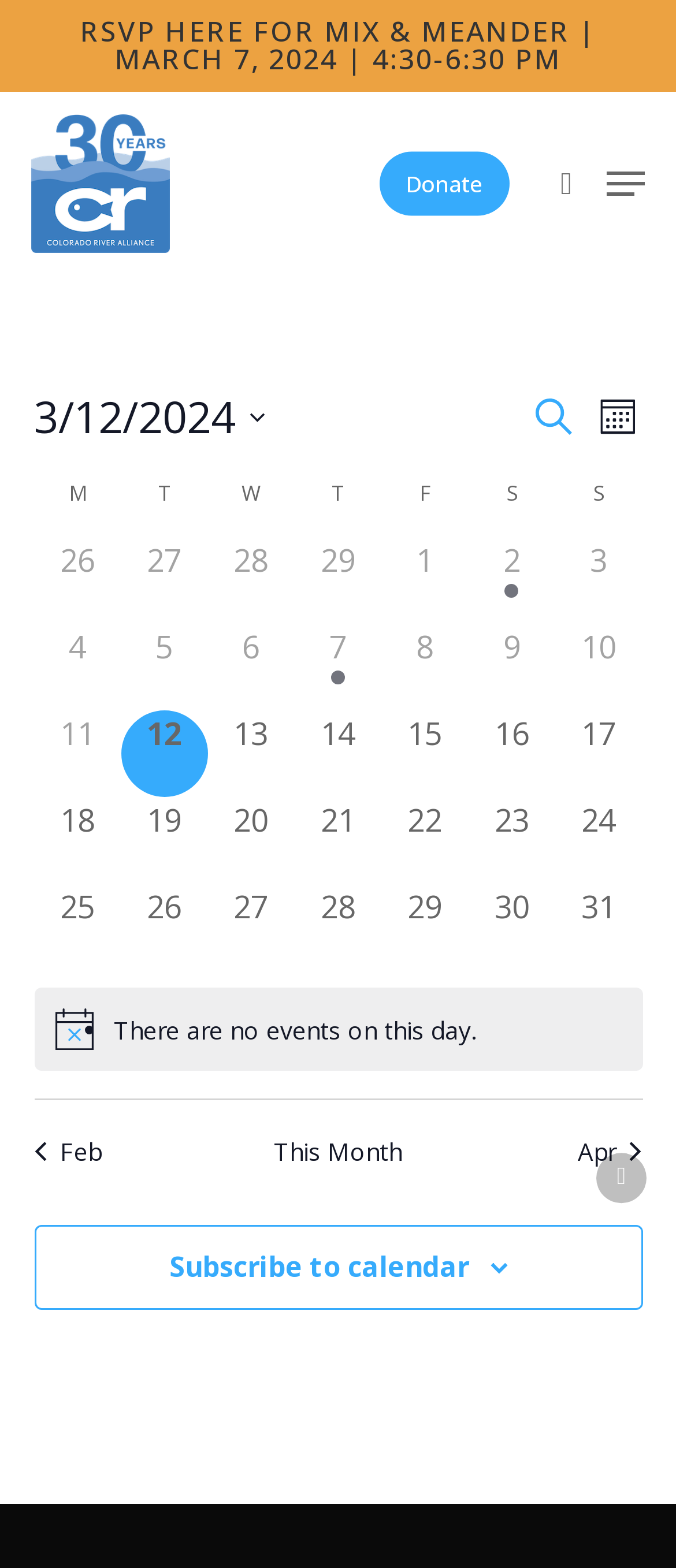Identify the bounding box coordinates of the region that needs to be clicked to carry out this instruction: "Toggle datepicker". Provide these coordinates as four float numbers ranging from 0 to 1, i.e., [left, top, right, bottom].

[0.05, 0.245, 0.391, 0.287]